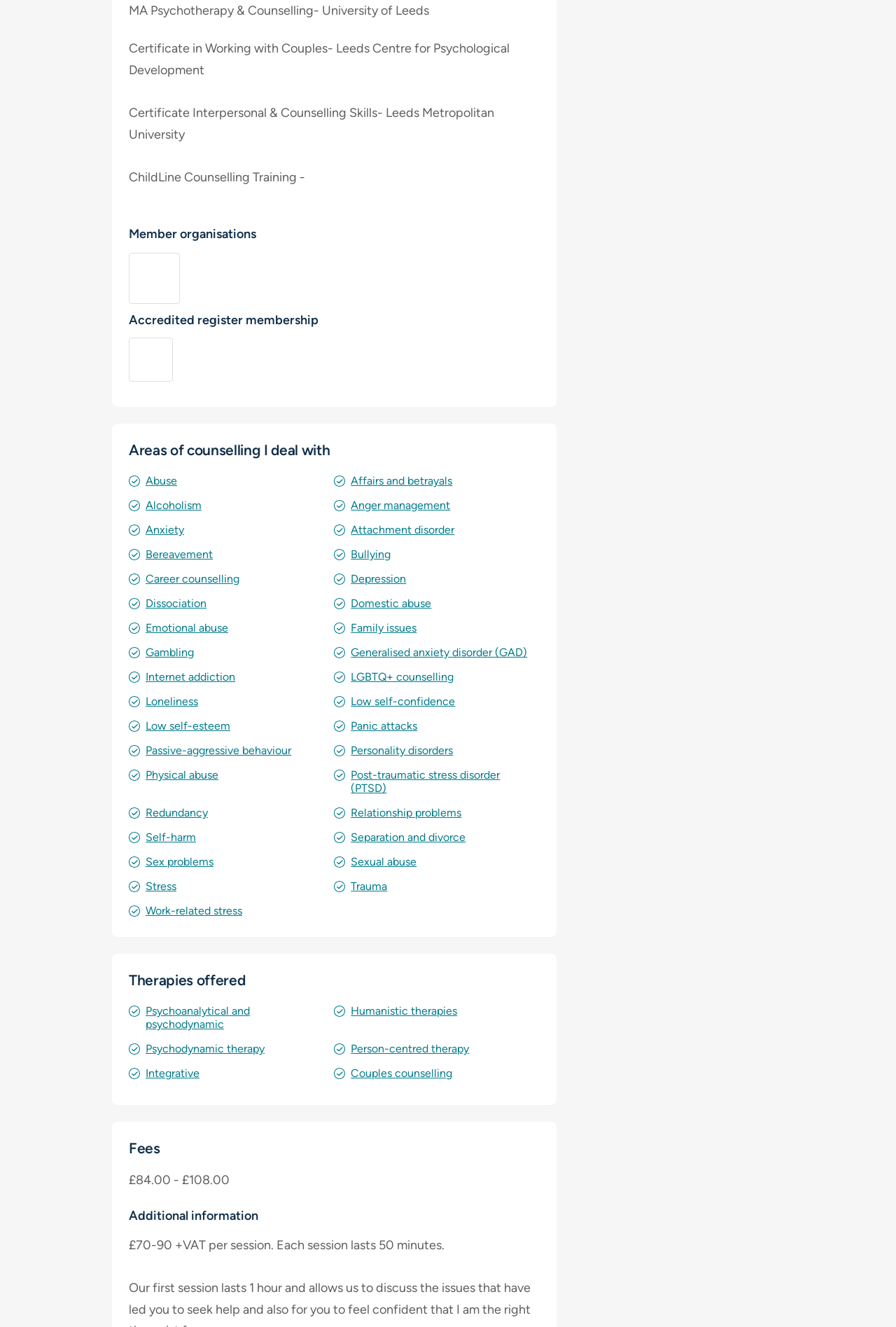What is the name of the organisation that the author is a member of?
Using the visual information, respond with a single word or phrase.

BACP